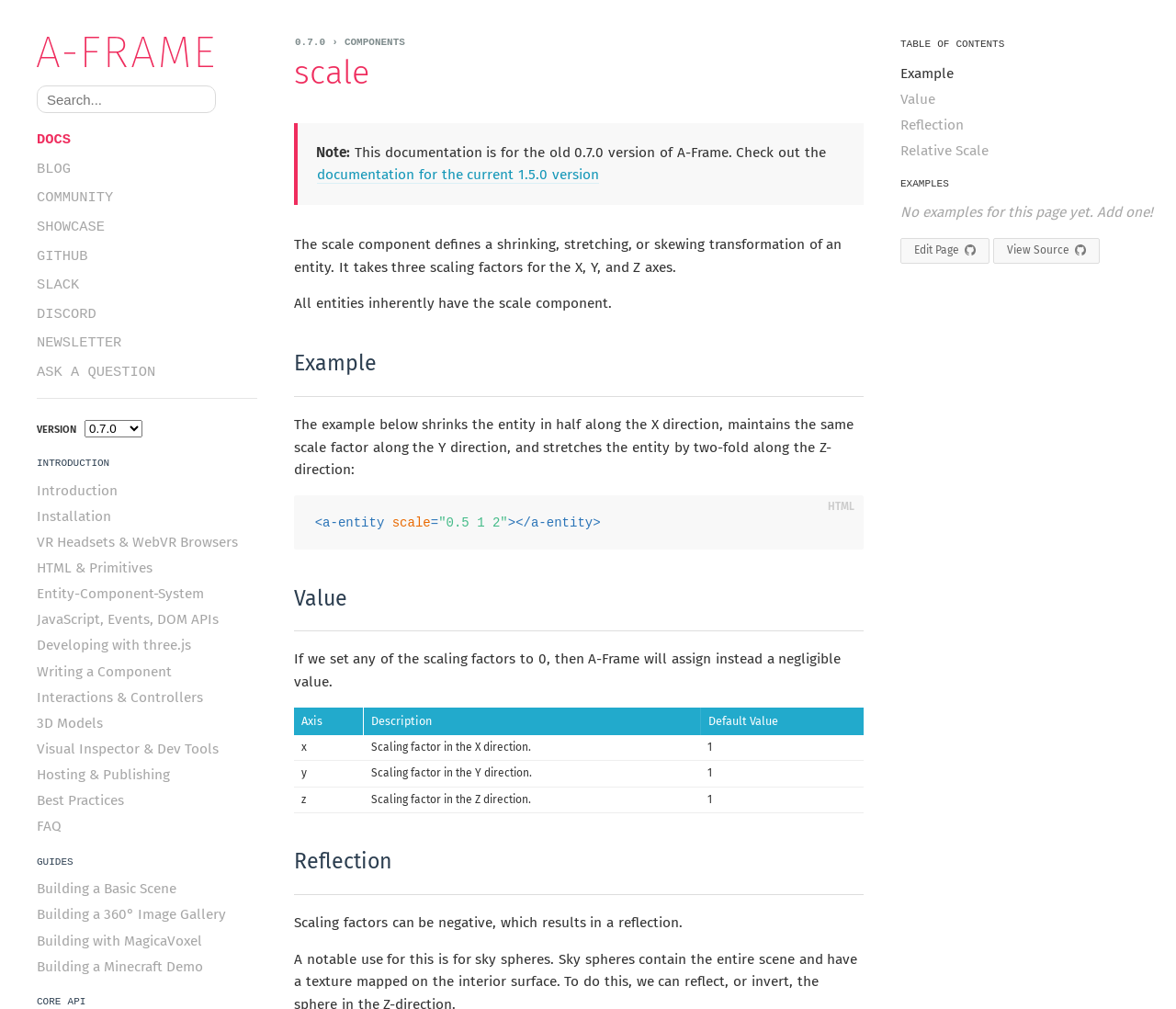How many sections are there in the 'TABLE OF CONTENTS'?
Can you offer a detailed and complete answer to this question?

The 'TABLE OF CONTENTS' section is located at the bottom right of the webpage and contains links to 'Example', 'Value', 'Reflection', 'Relative Scale', and others. By counting these sections, we can find that there are 5 sections in total.